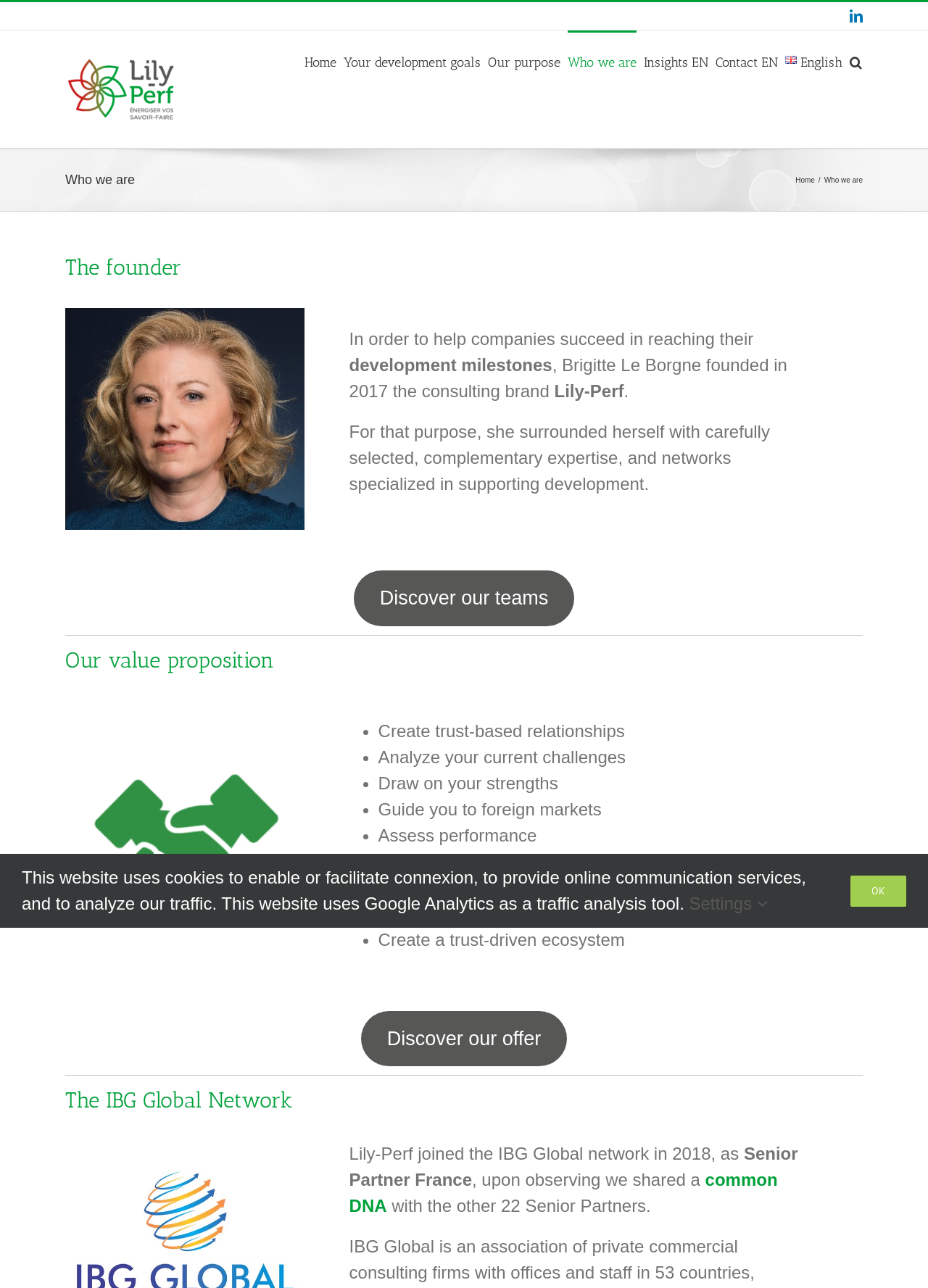Find the bounding box coordinates for the area you need to click to carry out the instruction: "Go to the Home page". The coordinates should be four float numbers between 0 and 1, indicated as [left, top, right, bottom].

[0.328, 0.024, 0.362, 0.071]